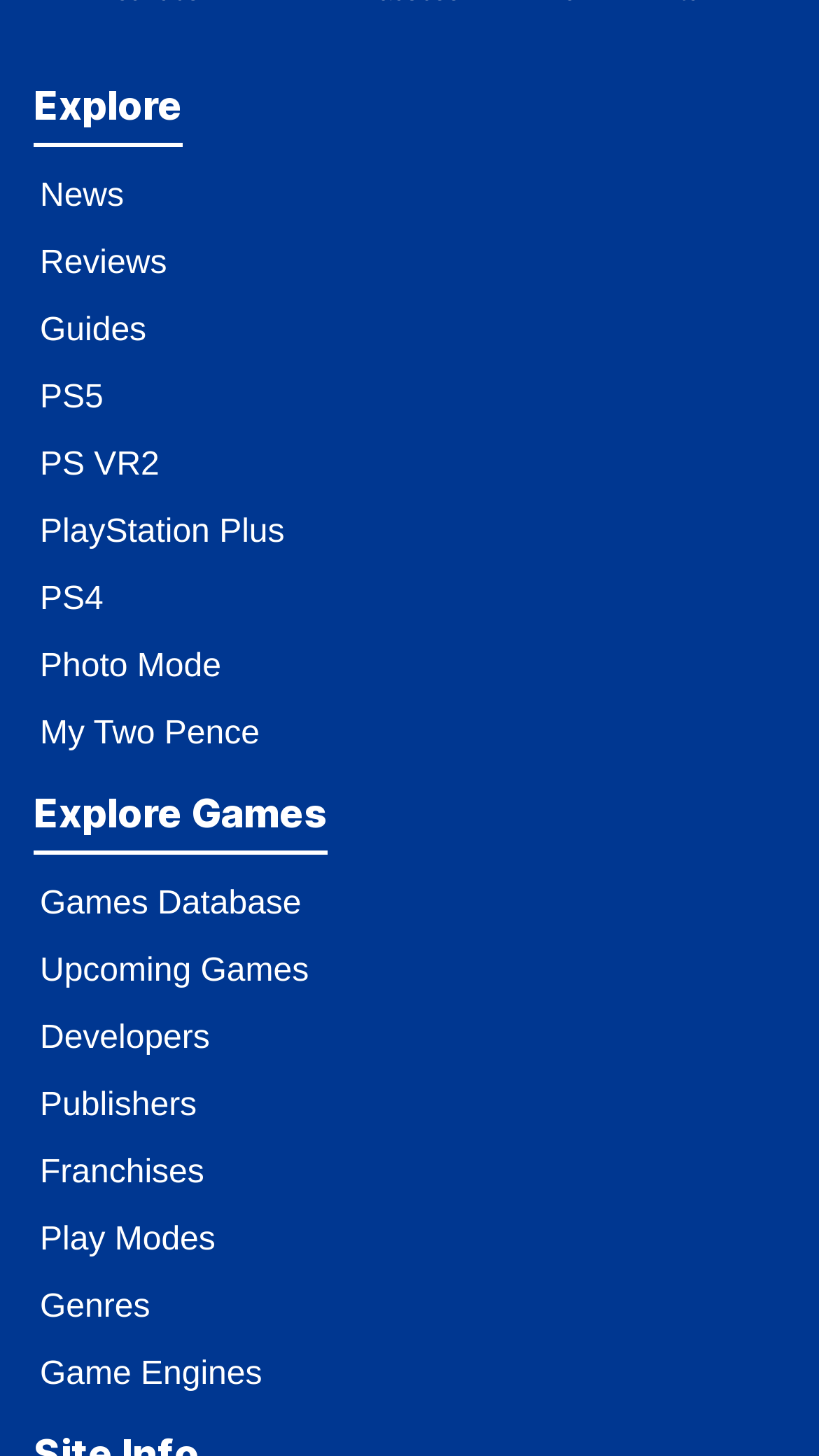What is the first link in the navigation menu?
Using the picture, provide a one-word or short phrase answer.

News